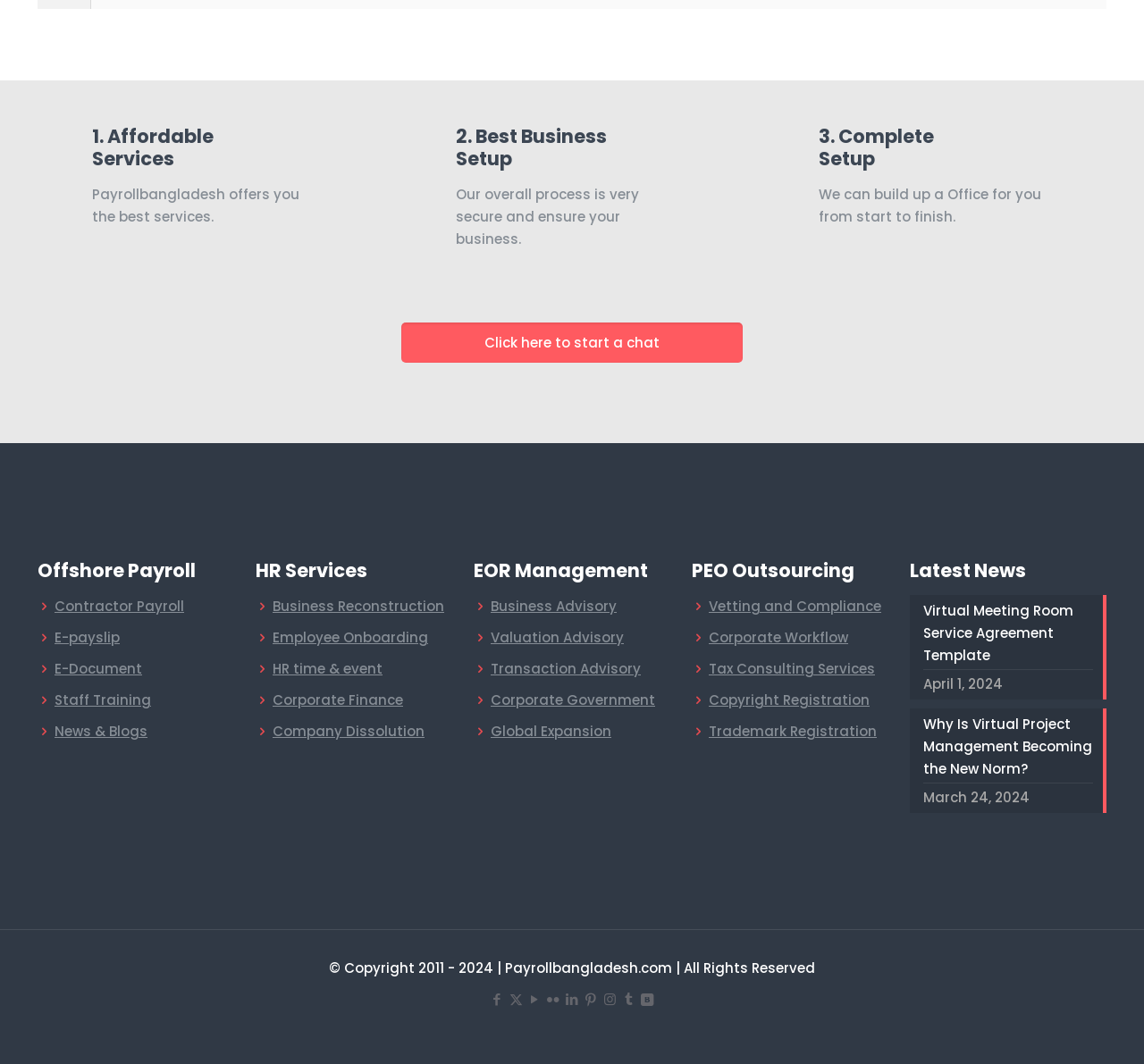Please provide the bounding box coordinates in the format (top-left x, top-left y, bottom-right x, bottom-right y). Remember, all values are floating point numbers between 0 and 1. What is the bounding box coordinate of the region described as: Business Reconstruction

[0.238, 0.561, 0.388, 0.579]